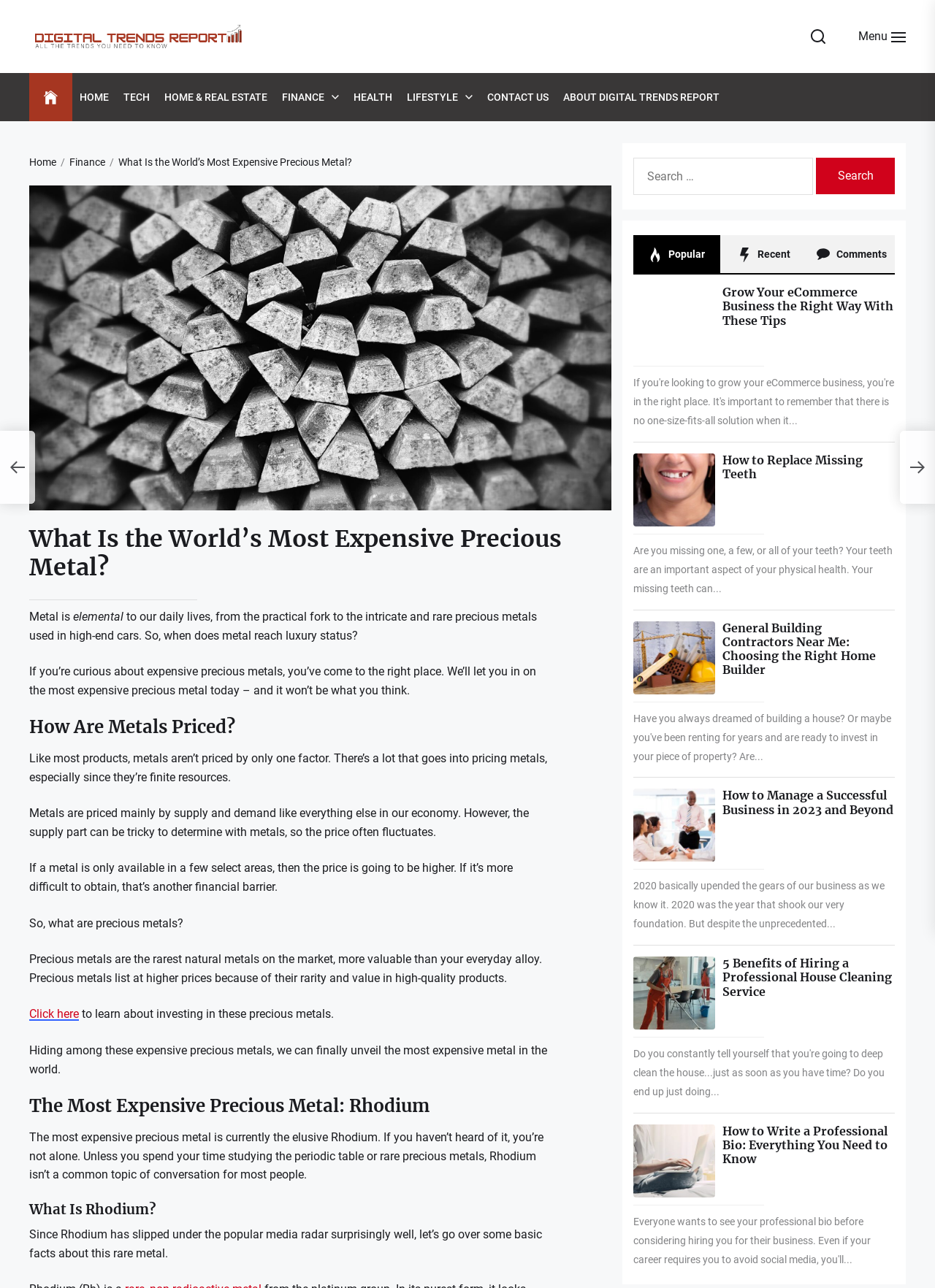Identify the bounding box coordinates of the element to click to follow this instruction: 'Click on the 'HOME' link'. Ensure the coordinates are four float values between 0 and 1, provided as [left, top, right, bottom].

[0.085, 0.069, 0.116, 0.082]